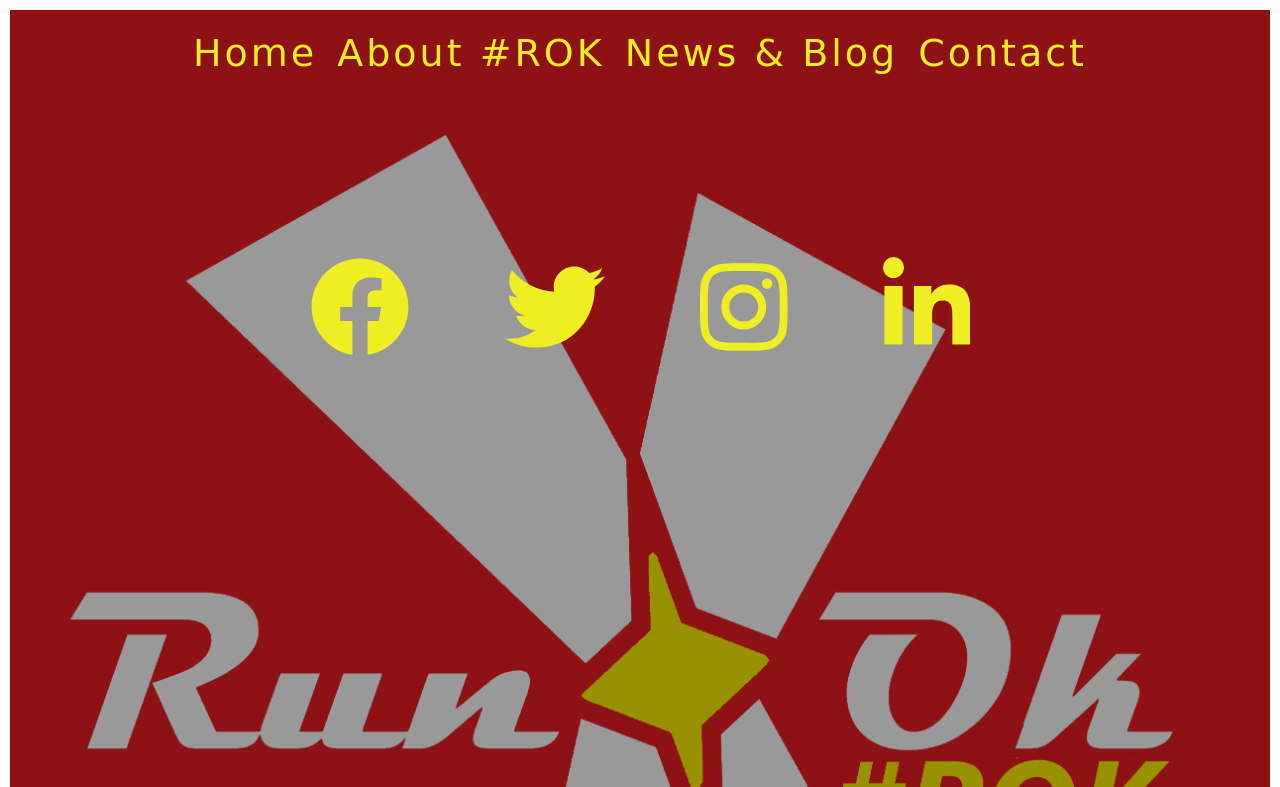Please give a short response to the question using one word or a phrase:
How many navigation menu links are present?

4